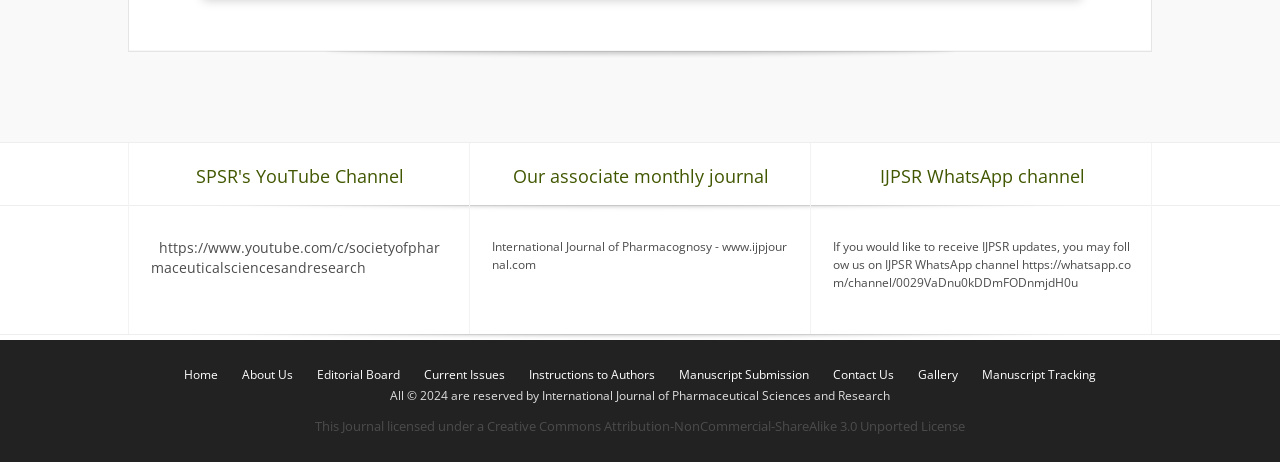What is the purpose of the IJPSR WhatsApp channel?
Offer a detailed and full explanation in response to the question.

The answer can be found in the StaticText element with the text 'If you would like to receive IJPSR updates, you may follow us on IJPSR WhatsApp channel...' which is a child of the root element.